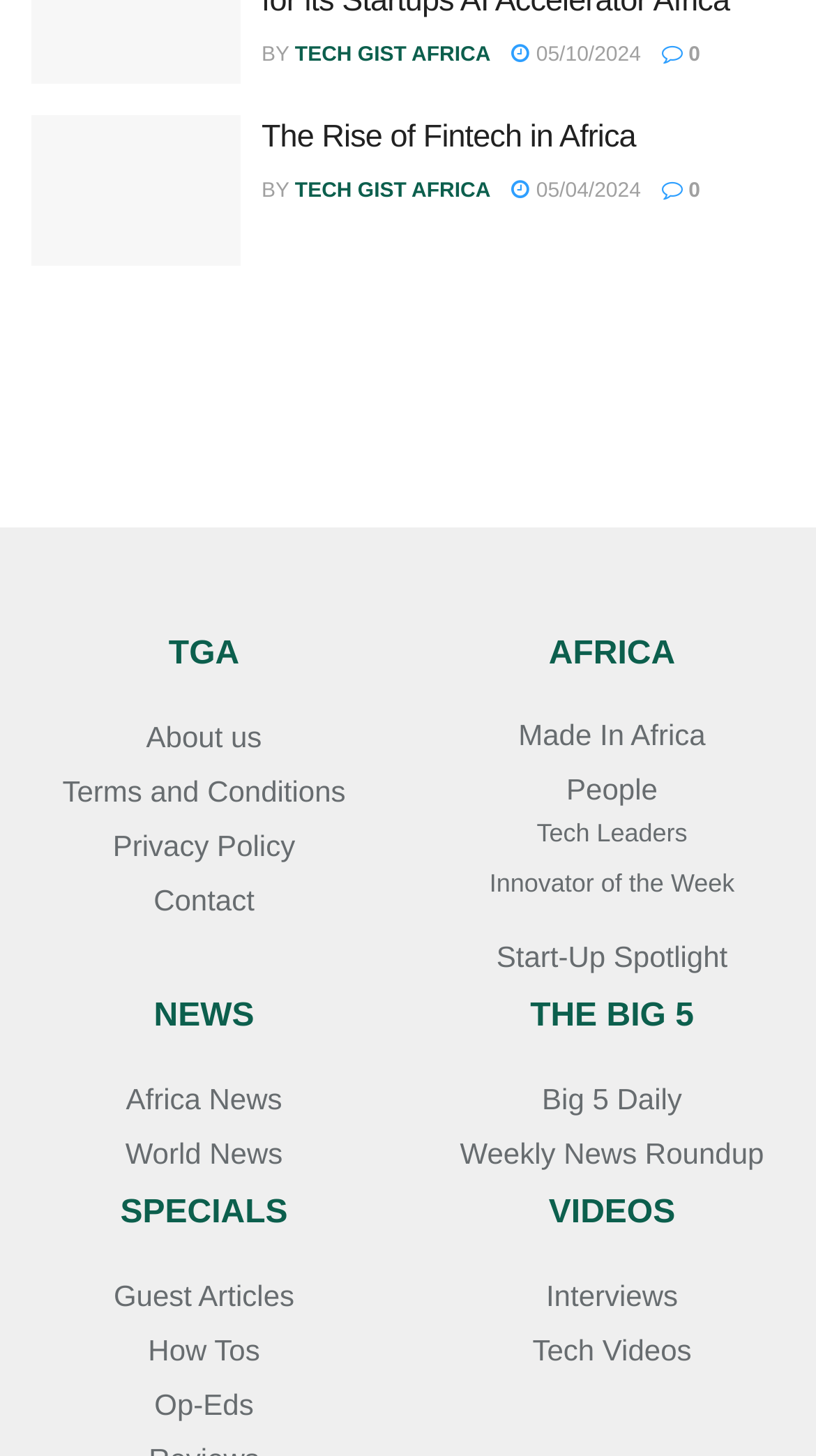Please identify the bounding box coordinates of the clickable area that will allow you to execute the instruction: "watch Interviews videos".

[0.669, 0.878, 0.831, 0.901]